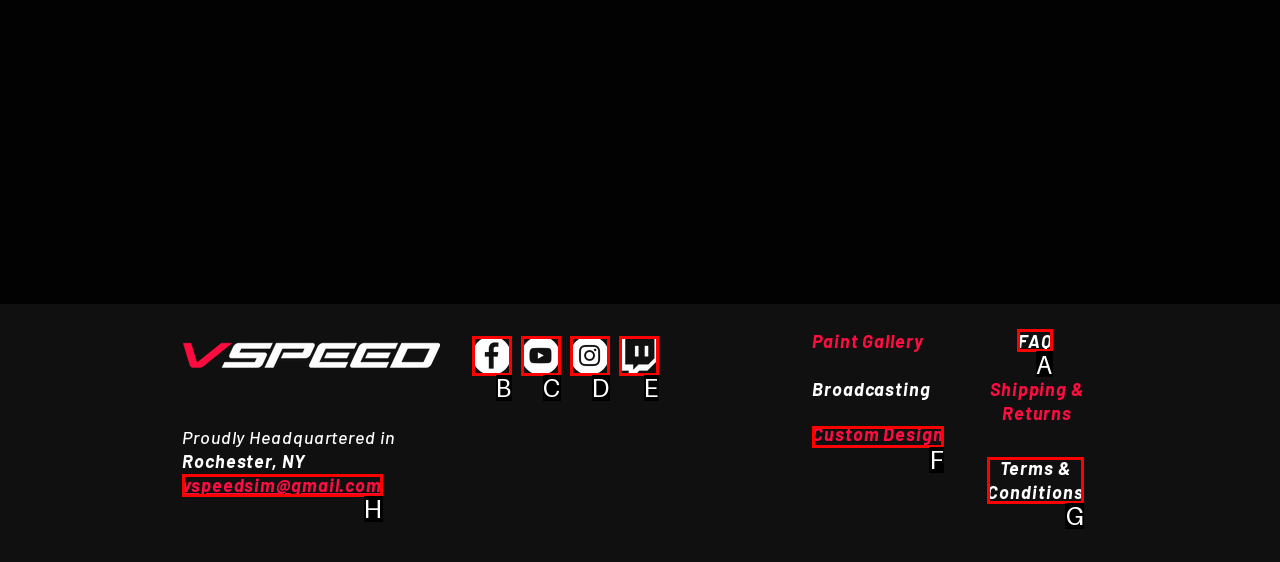Select the UI element that should be clicked to execute the following task: Check FAQ
Provide the letter of the correct choice from the given options.

A